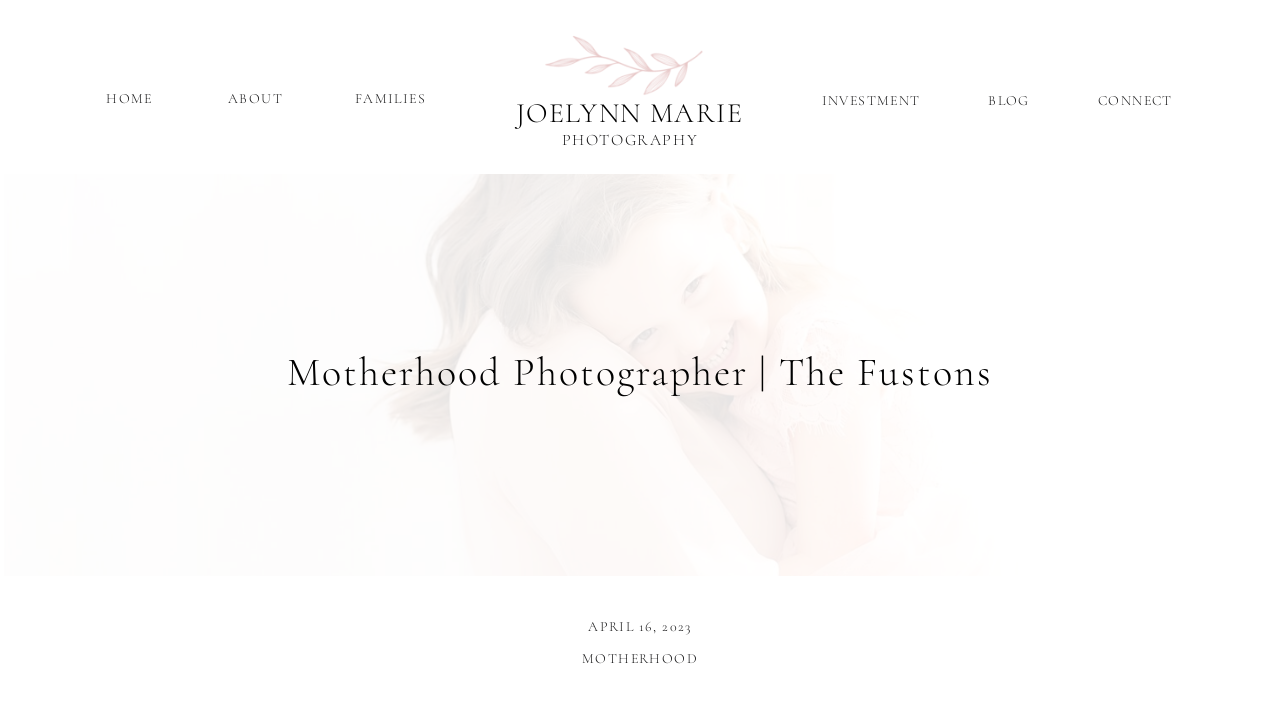Give a detailed account of the webpage.

This webpage is about Joelynn Marie Photography, specifically showcasing a motherhood session with a mother/daughter duo. At the top left corner, there is a navigation menu with five links: "HOME", "ABOUT", "FAMILIES", "INVESTMENT", and "CONNECT", each with a corresponding text label. 

Below the navigation menu, the photographer's name "JOELYNN MARIE" and "PHOTOGRAPHY" are prominently displayed in headings. 

Further down, there is a large heading that reads "Motherhood Photographer | The Fustons", which is likely the title of the webpage or the photography session. 

The main content of the webpage is focused on the motherhood session, with a heading "MOTHERHOOD" at the bottom left corner. There is also a link with the same text "MOTHERHOOD" nearby. 

Additionally, the webpage displays the date "APRIL 16, 2023" at the bottom left corner, which might indicate when the session was taken or published.